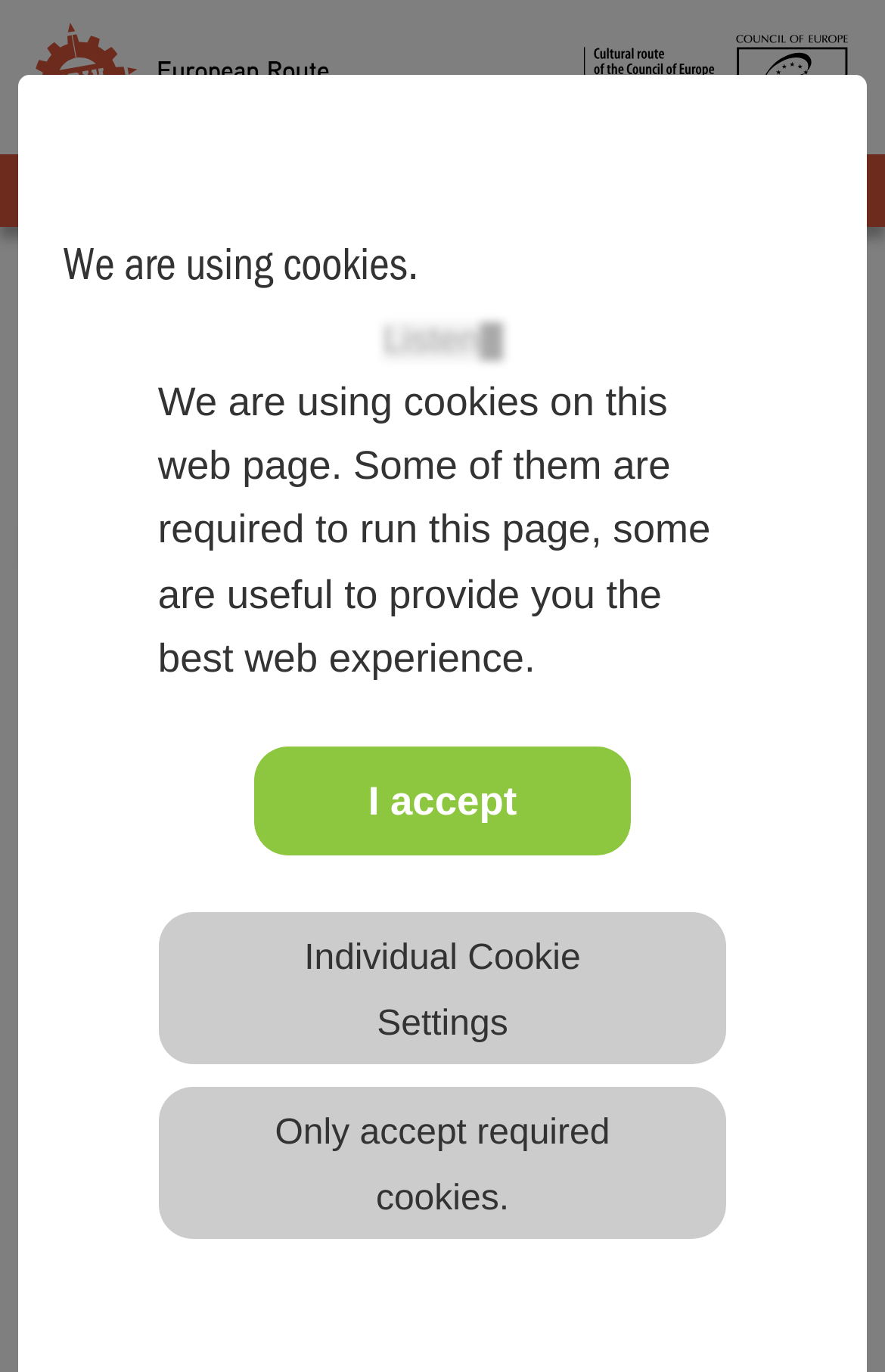Provide a single word or phrase answer to the question: 
What is Robert Bosch best-known for in the history of technology?

Spark plug